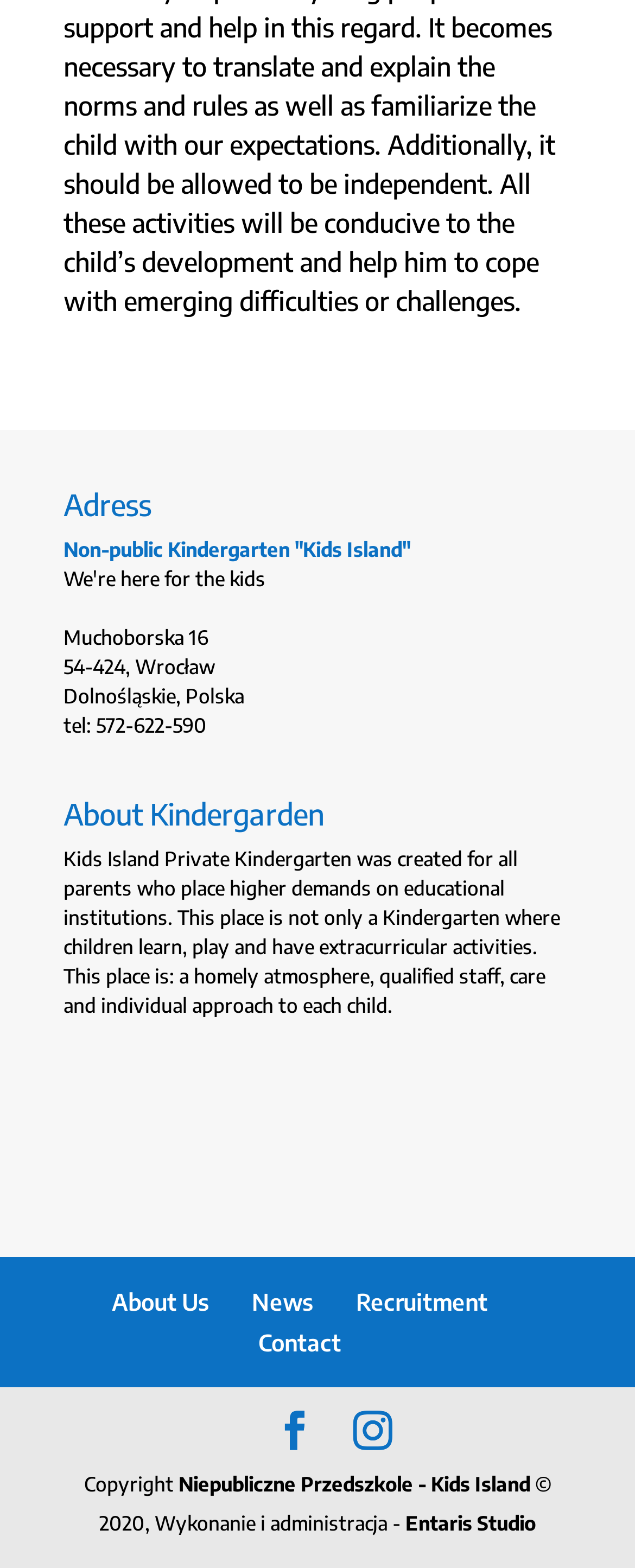Pinpoint the bounding box coordinates of the clickable area needed to execute the instruction: "Read about 'About Kindergarden'". The coordinates should be specified as four float numbers between 0 and 1, i.e., [left, top, right, bottom].

[0.1, 0.51, 0.9, 0.539]